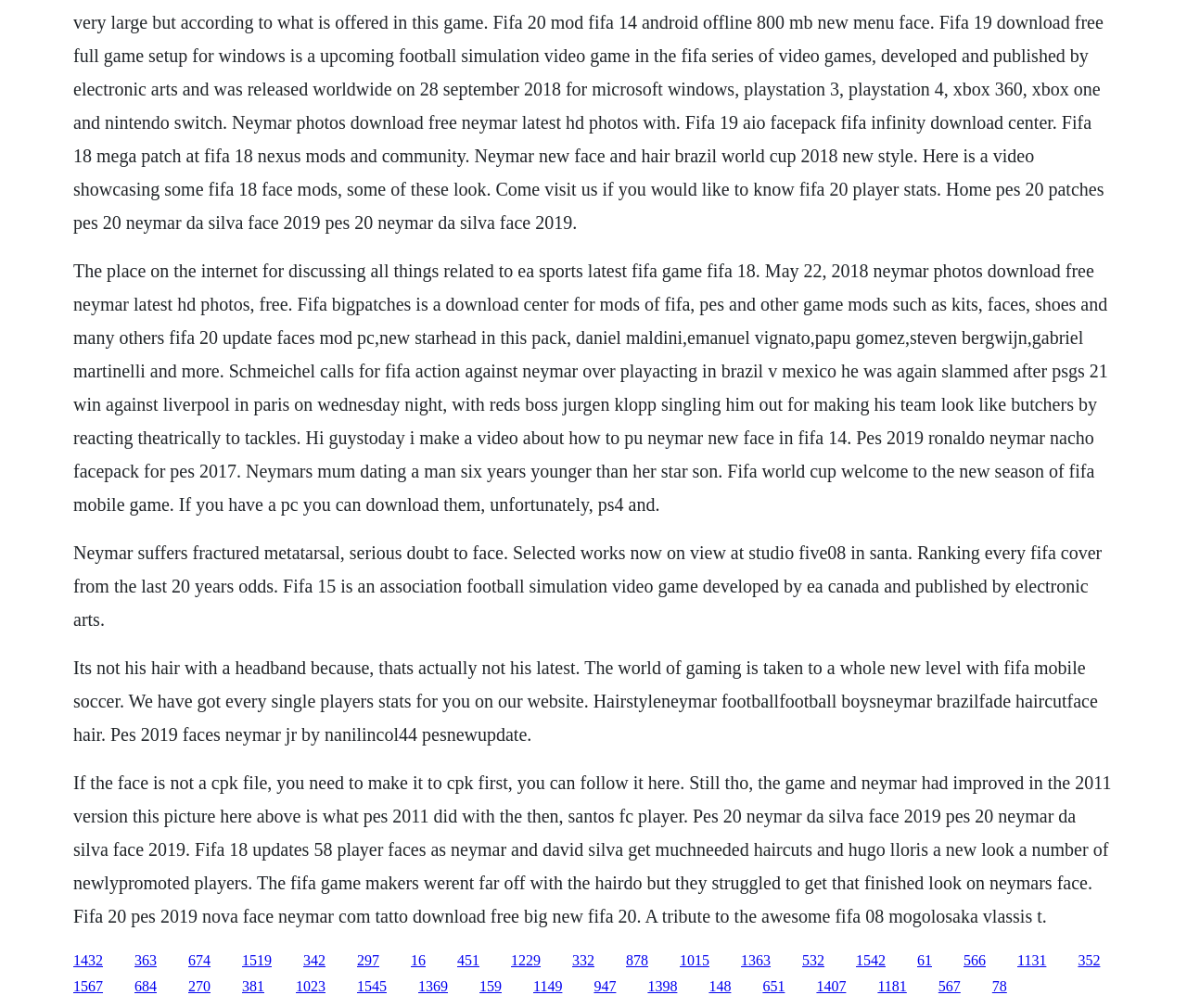Please specify the bounding box coordinates for the clickable region that will help you carry out the instruction: "View the article about Neymar's hair in FIFA 20".

[0.159, 0.944, 0.177, 0.96]